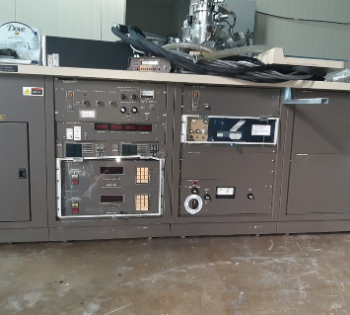Explain the contents of the image with as much detail as possible.

The image depicts a piece of semiconductor manufacturing equipment, specifically the Philips PHI 680 model. This machine features a robust control panel with multiple indicators, buttons, and displays that suggest its complex functionality. 

On the left side of the panel, various controls and readouts are visible, likely used for monitoring and adjusting operational parameters. Below the controls, there are several rectangular displays that could provide important operational data or feedback. The right section of the panel includes a circular connector, possibly for attaching additional equipment or tools, and other controls that suggest flexibility and precision handling in semiconductor processes.

The equipment appears to be situated in a well-lit industrial environment, indicative of a cleanroom or laboratory setting, emphasizing its suitability for high-tech applications.